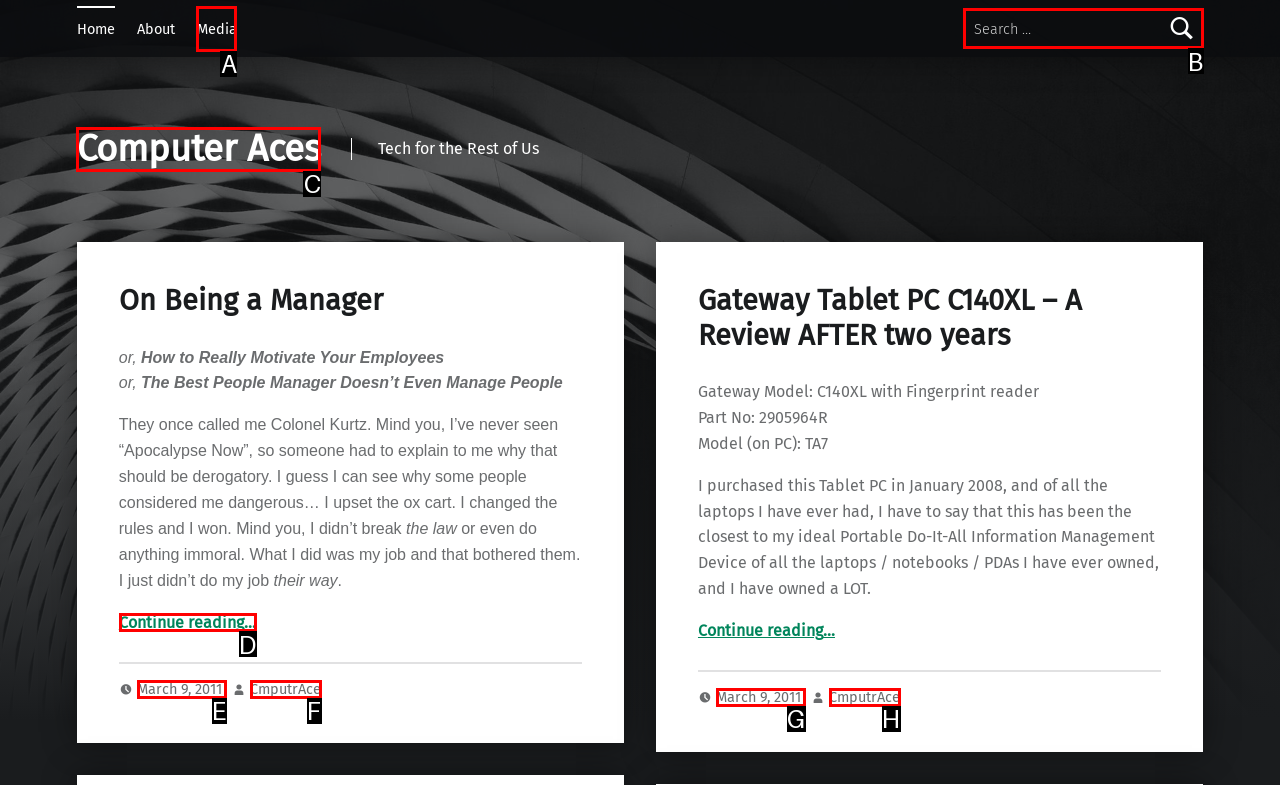Indicate which lettered UI element to click to fulfill the following task: Continue reading 'On Being a Manager'
Provide the letter of the correct option.

D